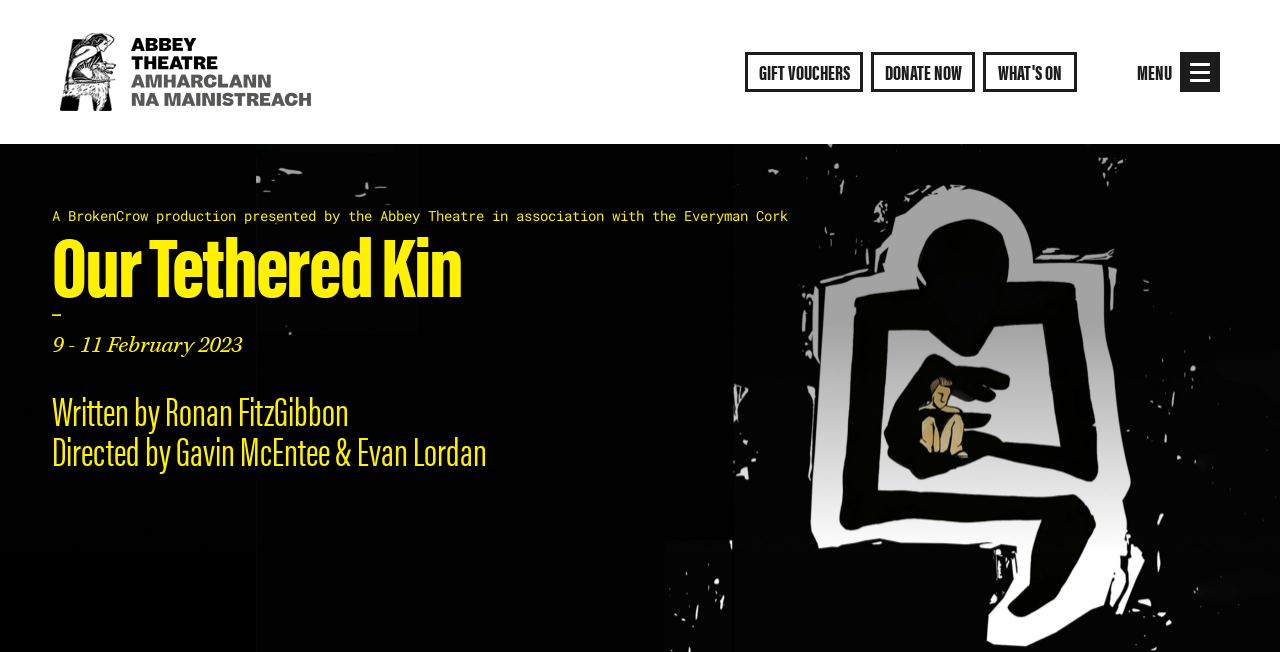Refer to the screenshot and give an in-depth answer to this question: What is the name of the playwright?

I found the answer by looking at the text below the 'Written by' label, which says 'Ronan FitzGibbon'.